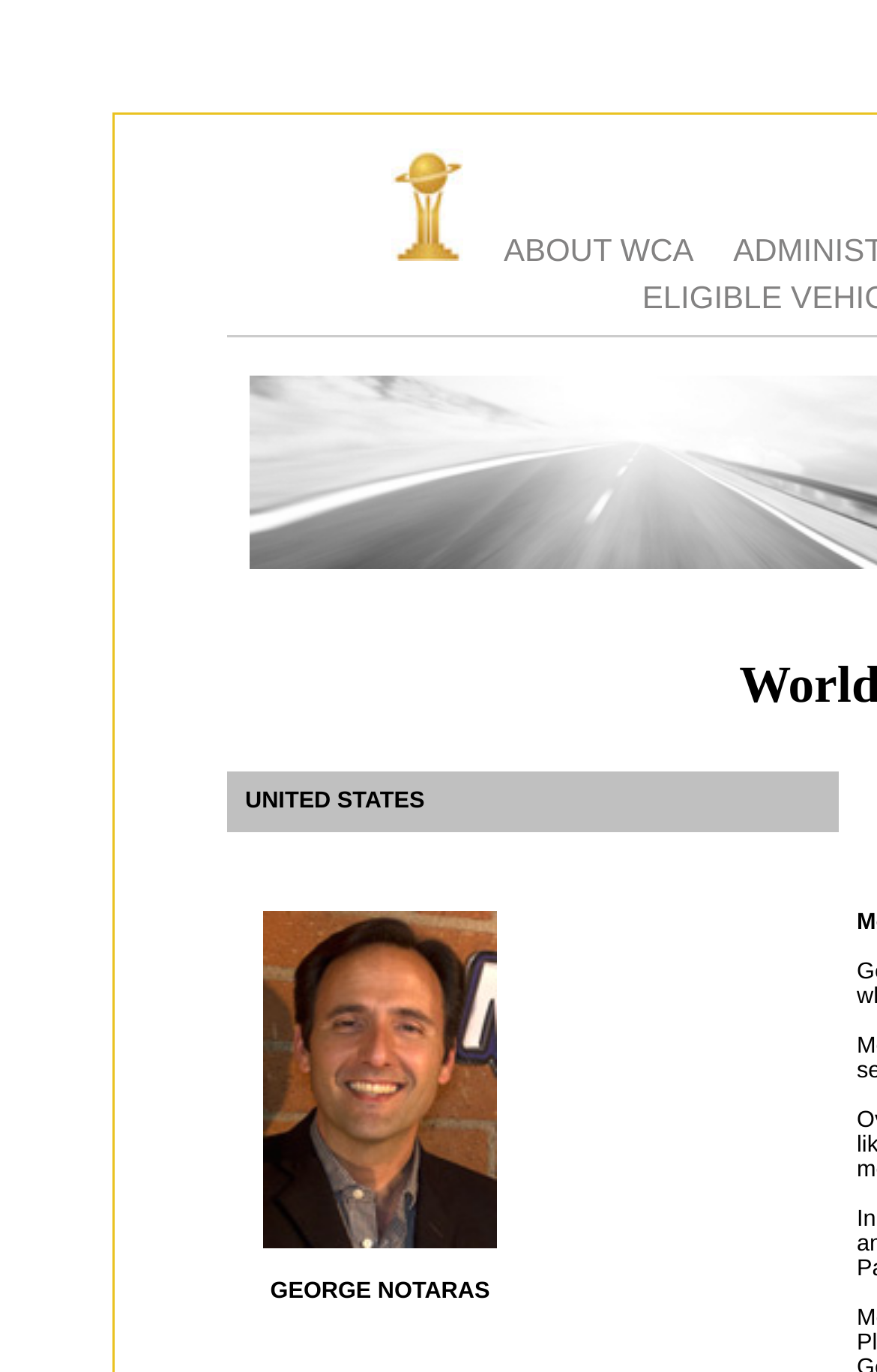Respond to the question below with a single word or phrase:
What is the name of the person mentioned on the webpage?

GEORGE NOTARAS